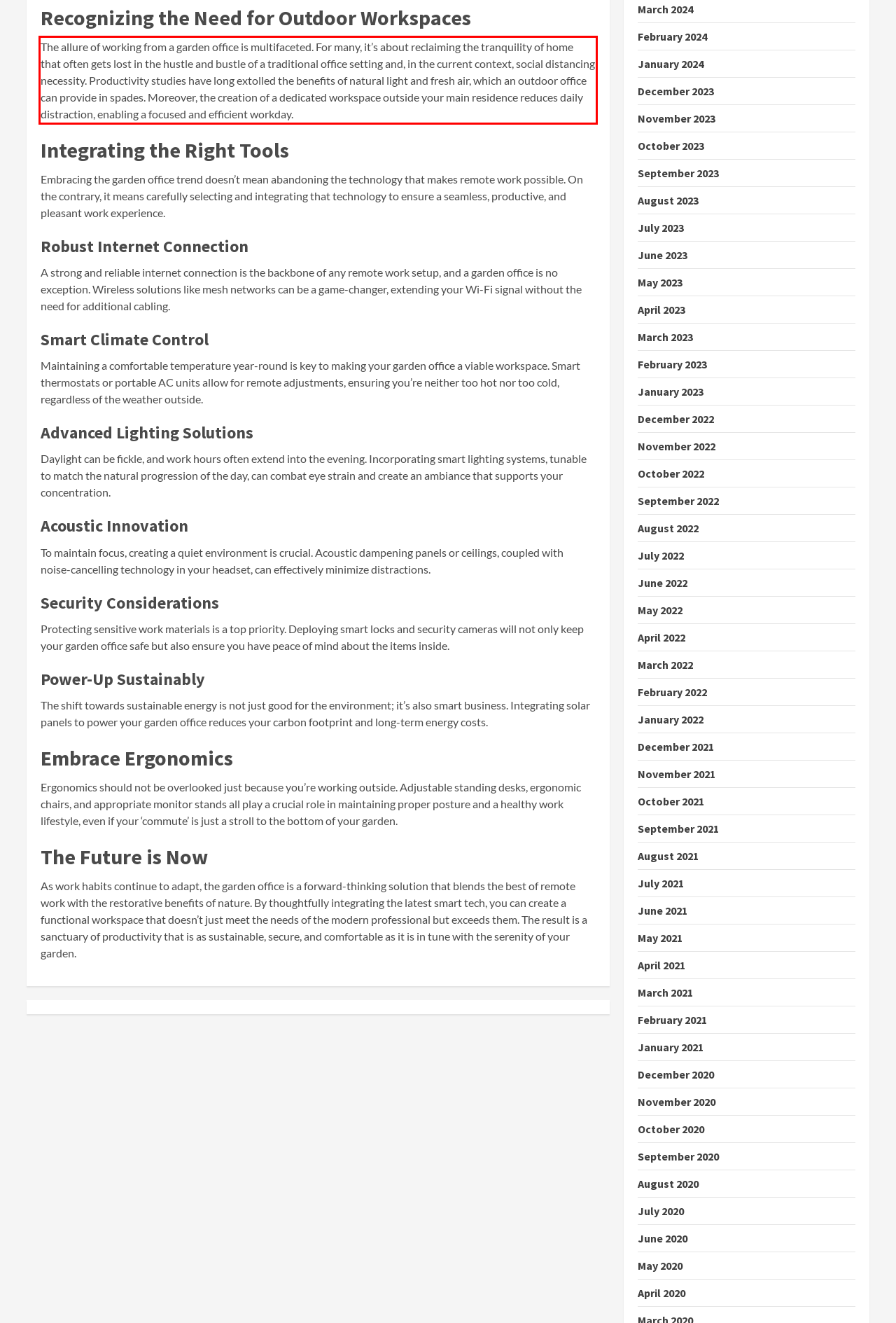You have a screenshot of a webpage with a red bounding box. Use OCR to generate the text contained within this red rectangle.

The allure of working from a garden office is multifaceted. For many, it’s about reclaiming the tranquility of home that often gets lost in the hustle and bustle of a traditional office setting and, in the current context, social distancing necessity. Productivity studies have long extolled the benefits of natural light and fresh air, which an outdoor office can provide in spades. Moreover, the creation of a dedicated workspace outside your main residence reduces daily distraction, enabling a focused and efficient workday.